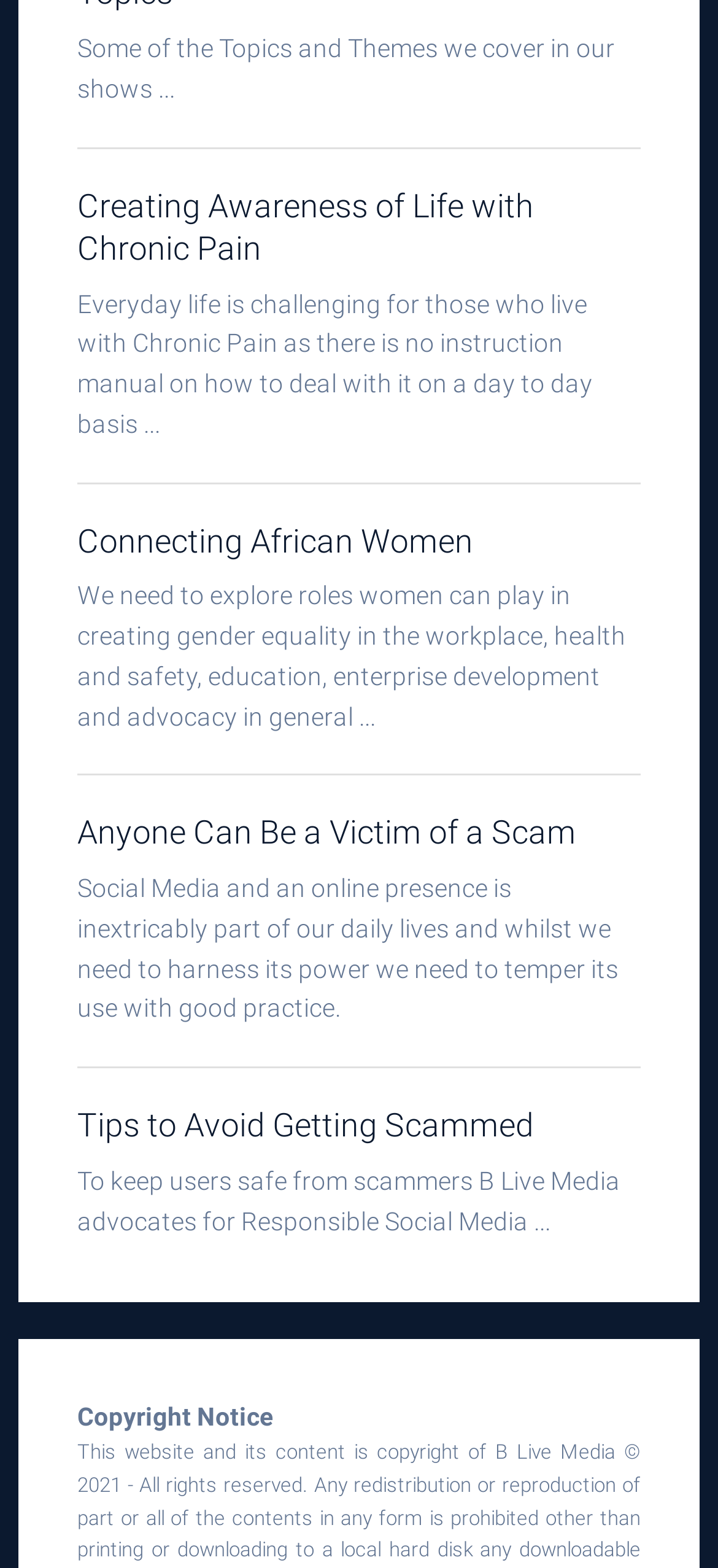Provide a thorough and detailed response to the question by examining the image: 
What is the general theme of the webpage?

I analyzed the content of the links and headings on the webpage and found that they are related to social awareness topics such as chronic pain, gender equality, and scam avoidance. This suggests that the general theme of the webpage is social awareness.